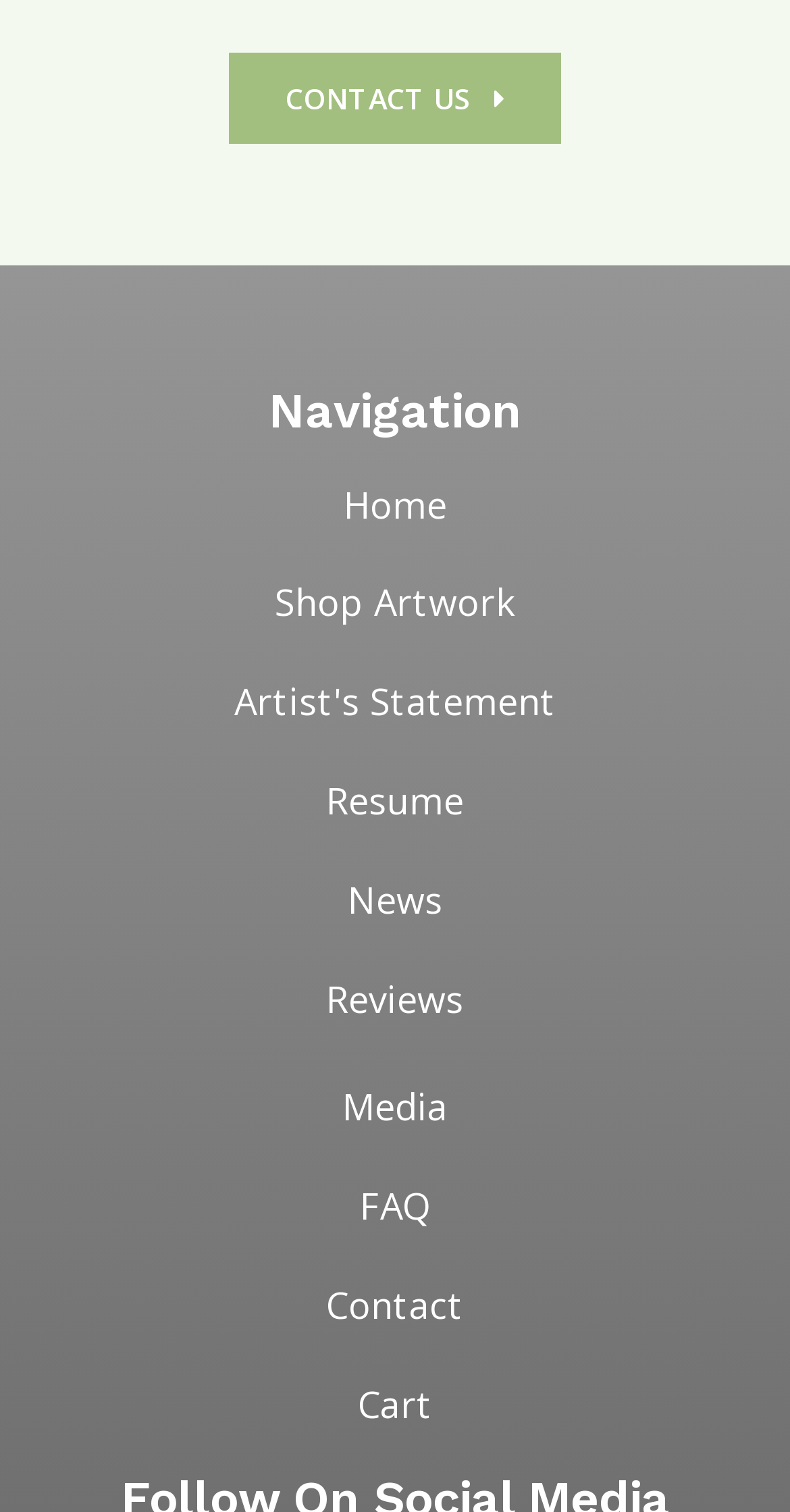How many columns are in the navigation menu?
Look at the image and respond with a one-word or short-phrase answer.

1